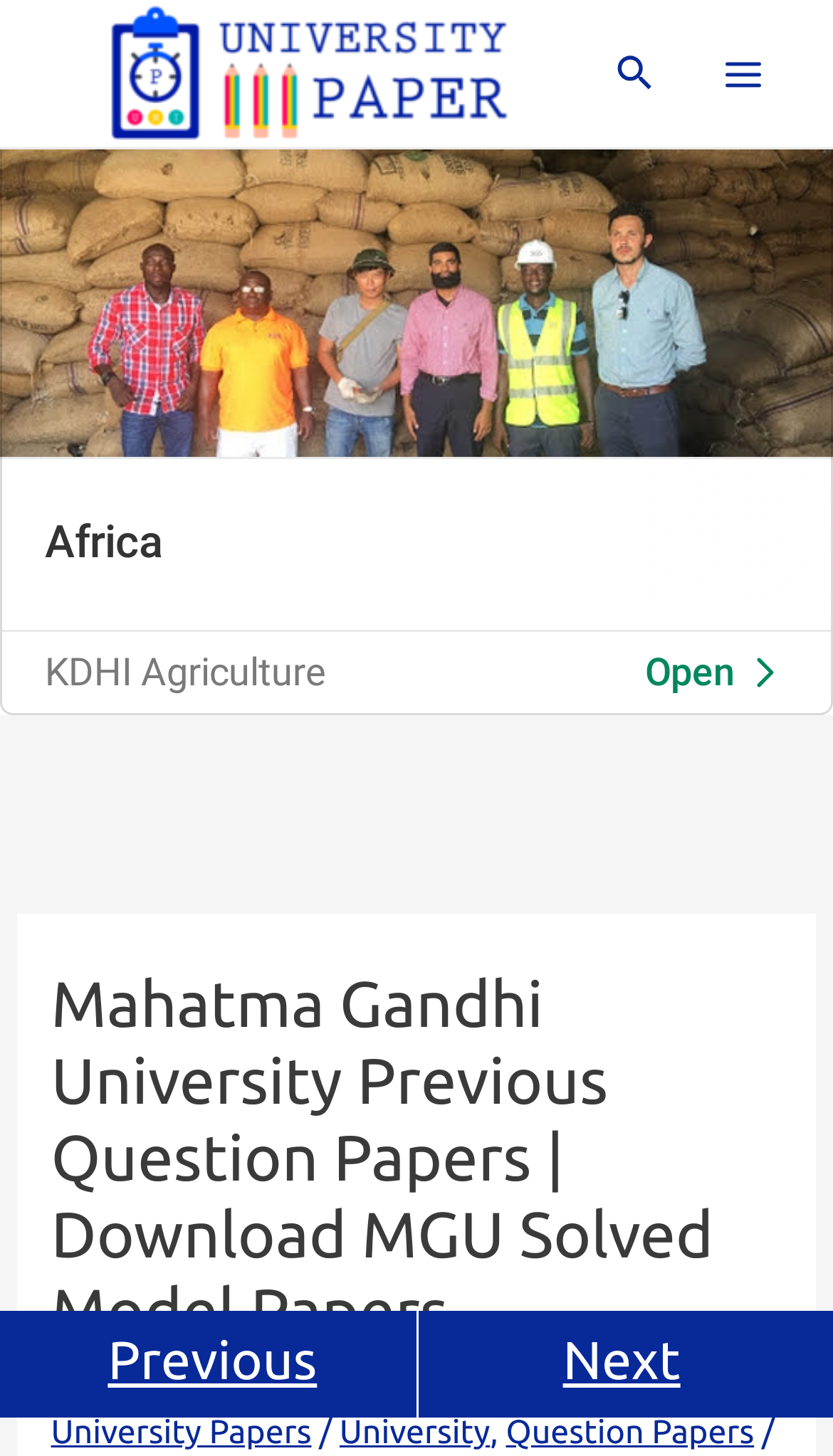Locate the UI element described by Mahatma Gandhi University in the provided webpage screenshot. Return the bounding box coordinates in the format (top-left x, top-left y, bottom-right x, bottom-right y), ensuring all values are between 0 and 1.

[0.061, 0.938, 0.556, 0.963]